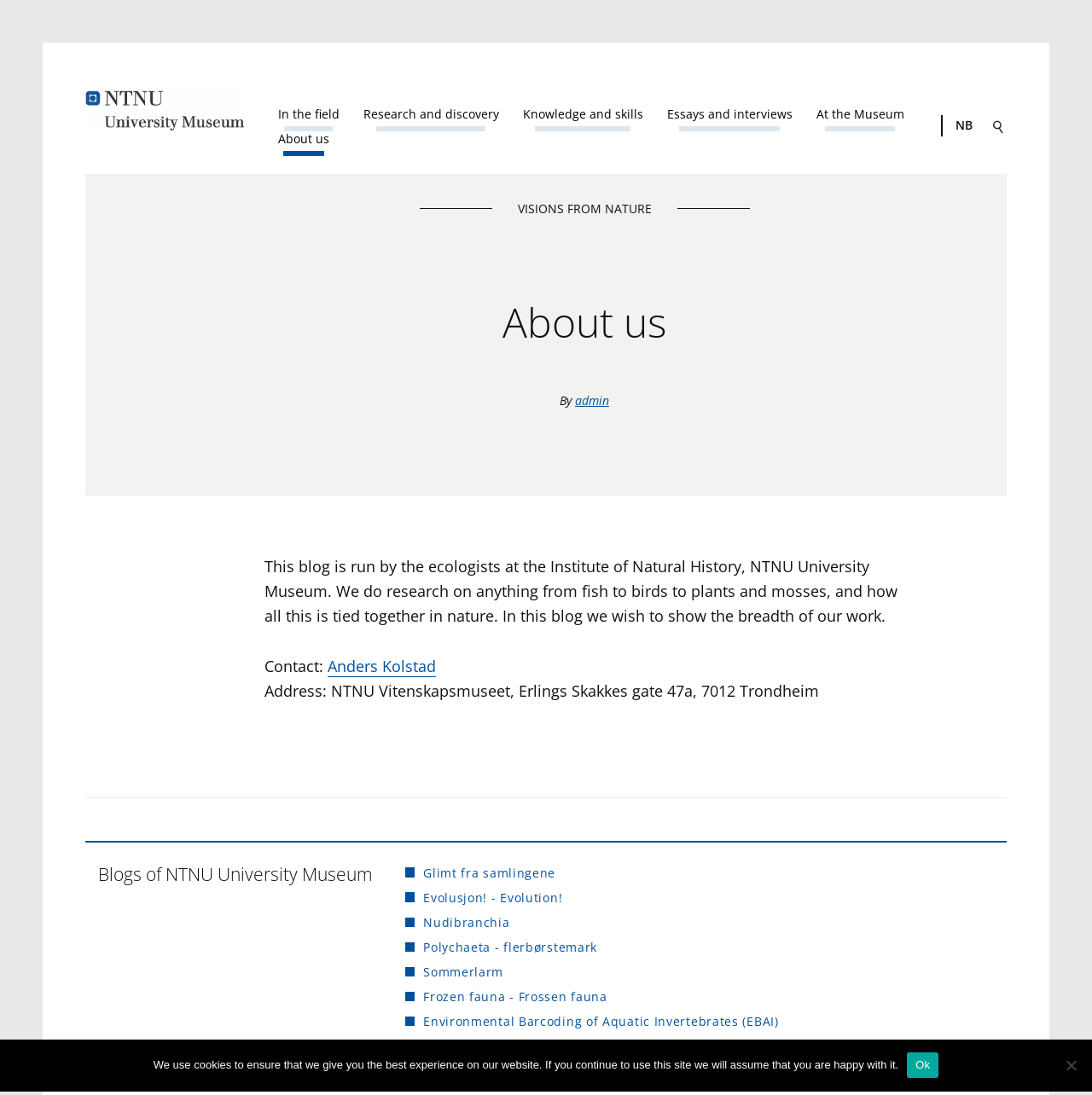Please find the bounding box coordinates of the element that you should click to achieve the following instruction: "Read the 'VISIONS FROM NATURE' heading". The coordinates should be presented as four float numbers between 0 and 1: [left, top, right, bottom].

[0.09, 0.182, 0.98, 0.2]